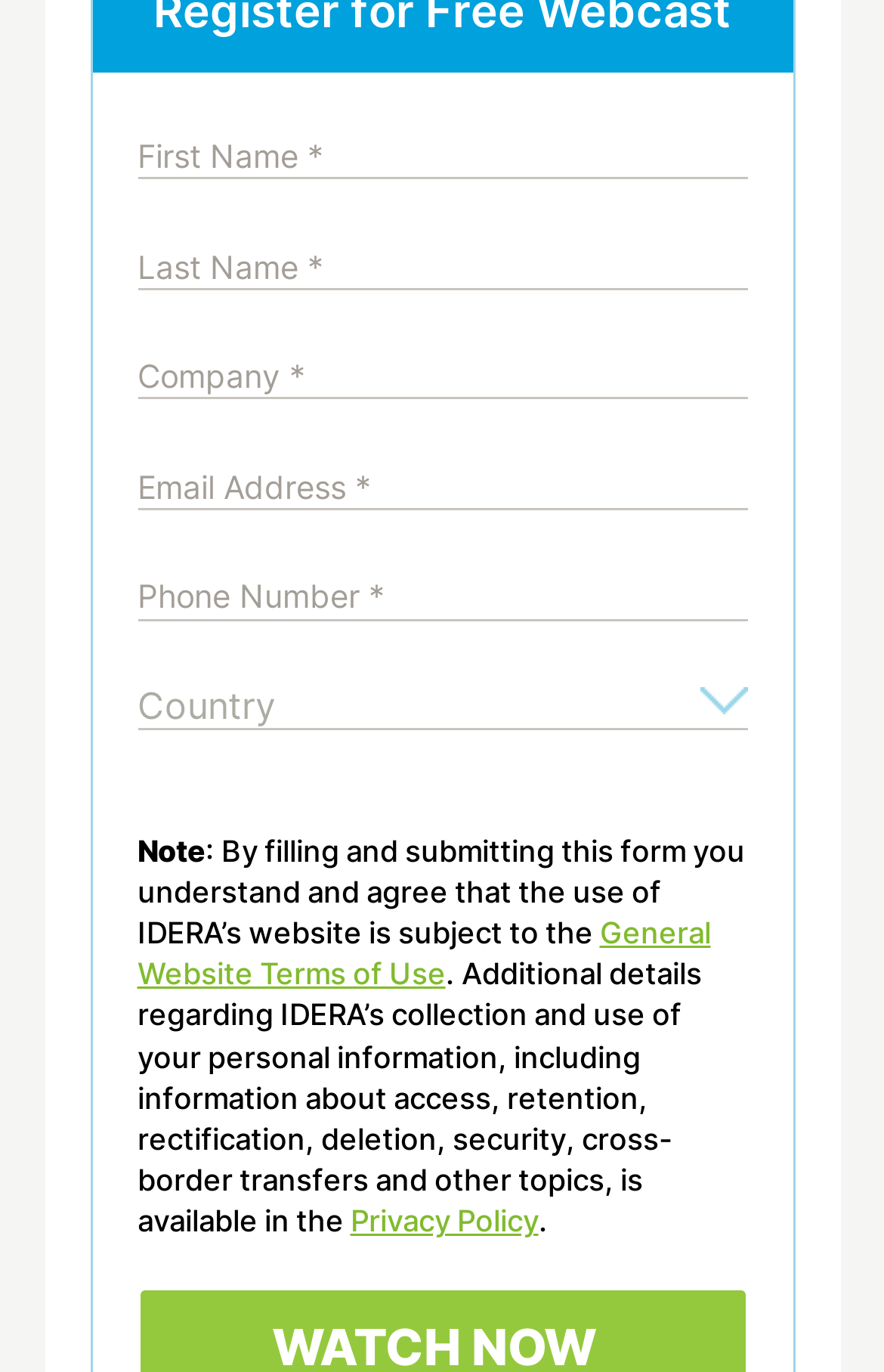Examine the image and give a thorough answer to the following question:
What is the topic of the linked document at the bottom of the page?

The link at the bottom of the page is labeled 'Privacy Policy', suggesting that it leads to a document outlining the website's policies regarding user data and privacy.